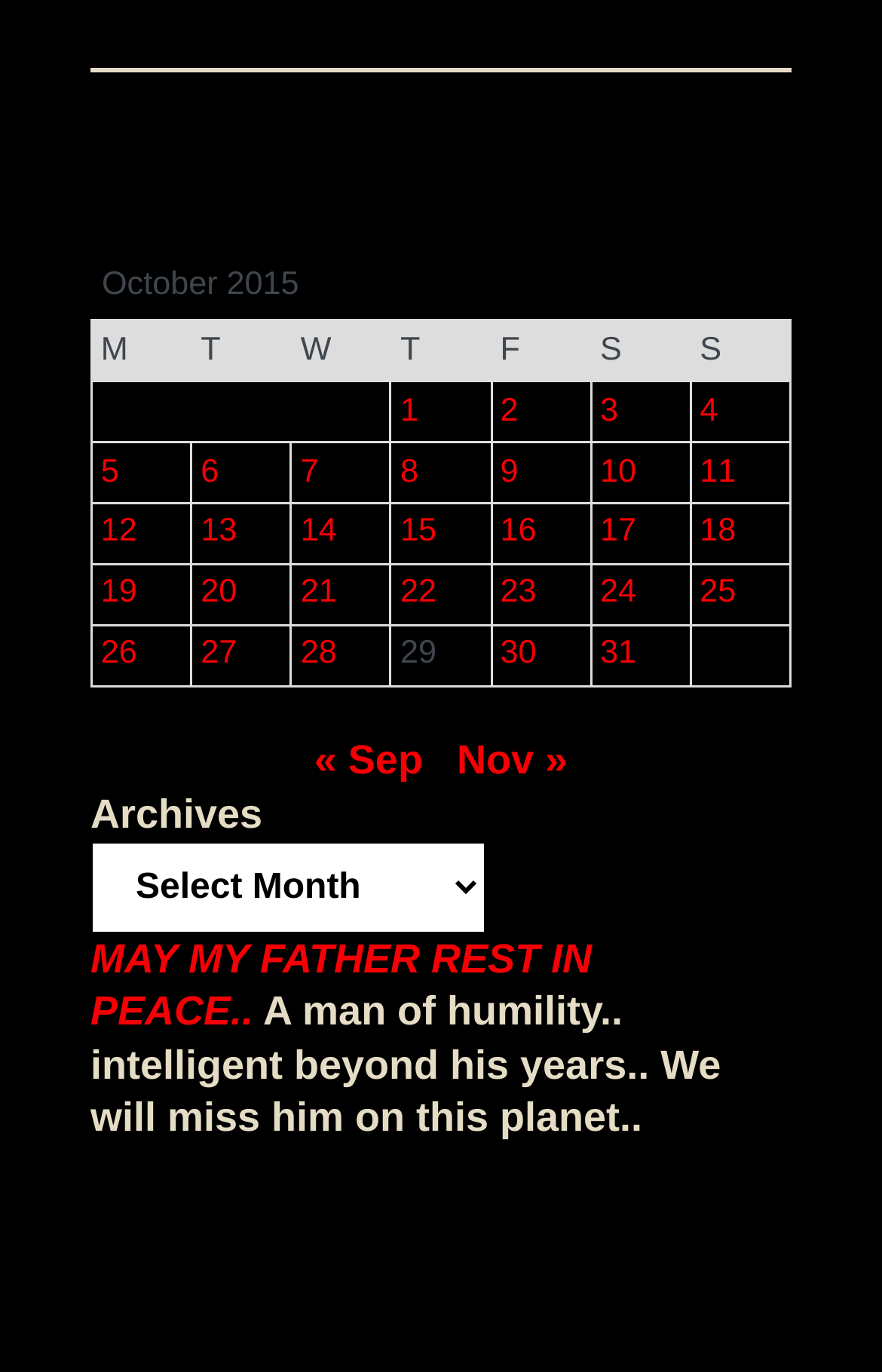Identify the bounding box coordinates of the part that should be clicked to carry out this instruction: "Read about the proof of time travel through modern tech".

[0.103, 0.337, 0.891, 0.486]